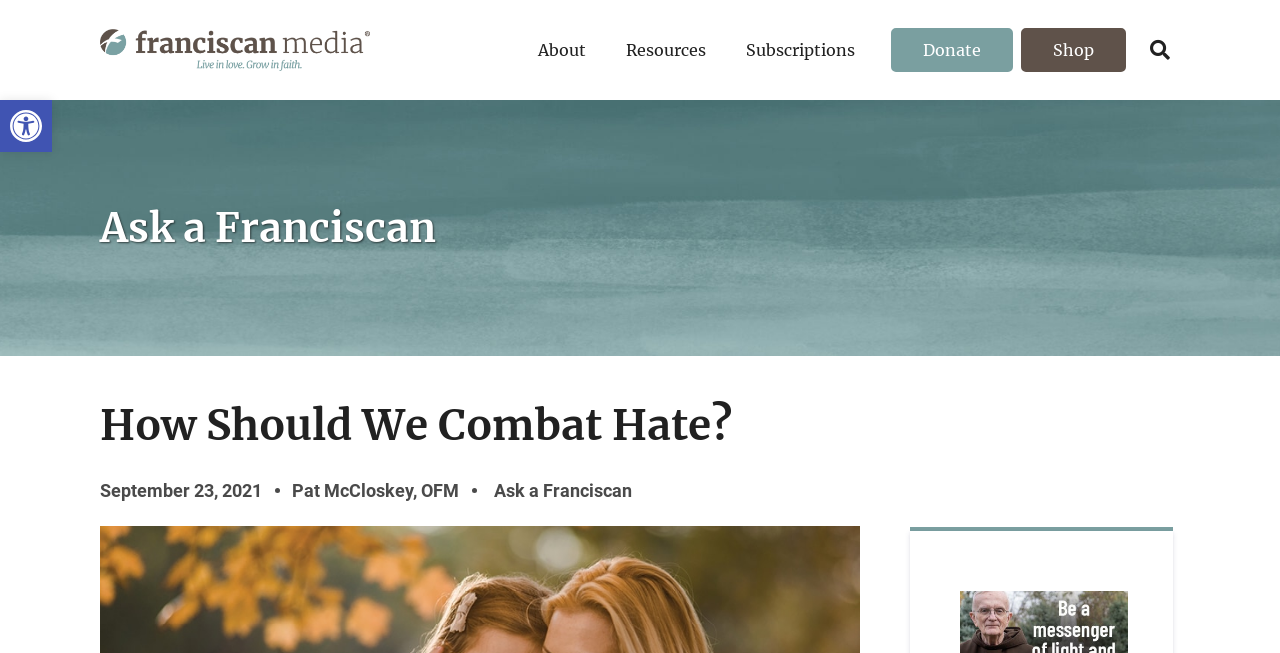Identify the coordinates of the bounding box for the element that must be clicked to accomplish the instruction: "Read the article by Pat McCloskey, OFM".

[0.228, 0.727, 0.359, 0.775]